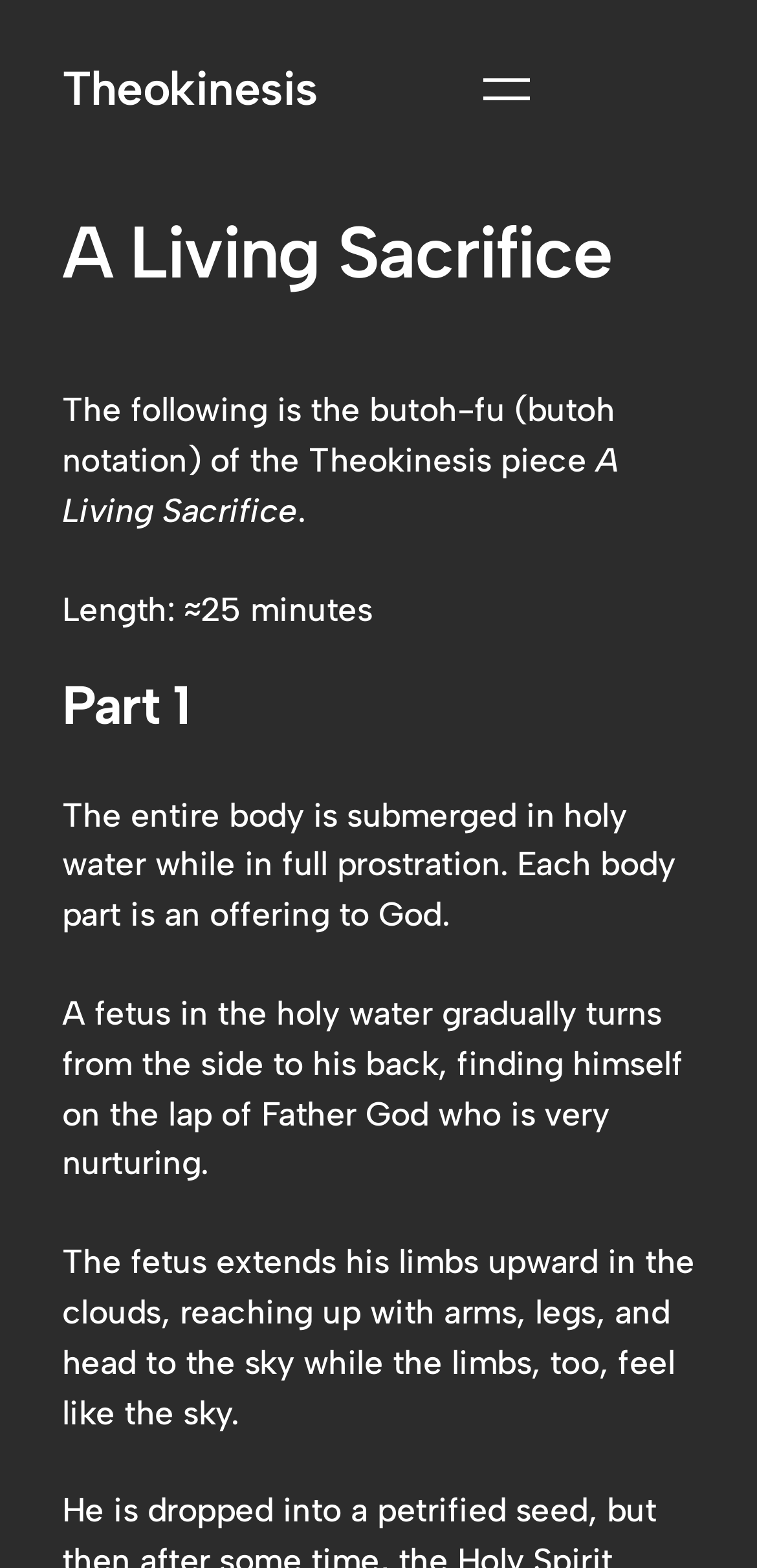What is the position of the fetus in the holy water?
Identify the answer in the screenshot and reply with a single word or phrase.

on the lap of Father God